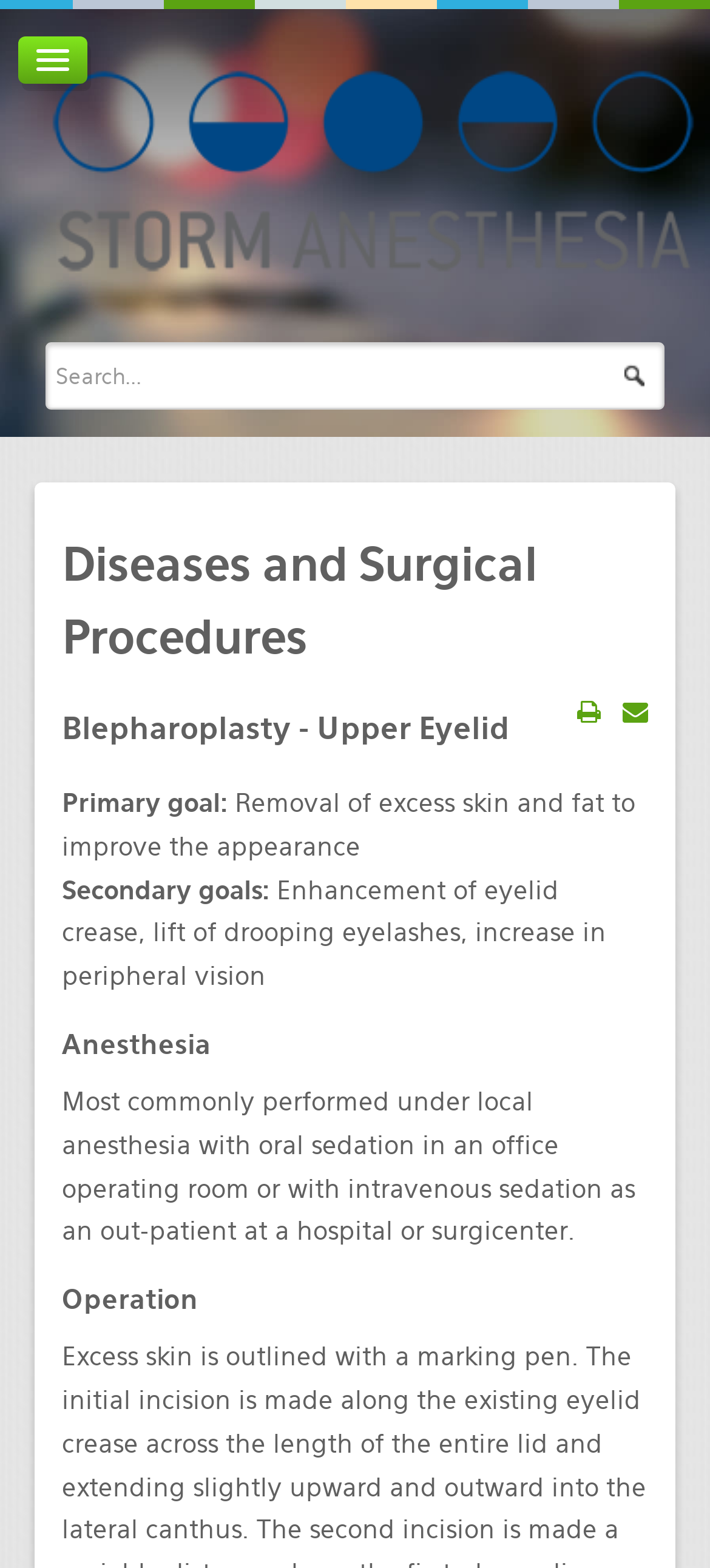How many headings are there in the main content area?
Using the visual information, reply with a single word or short phrase.

4